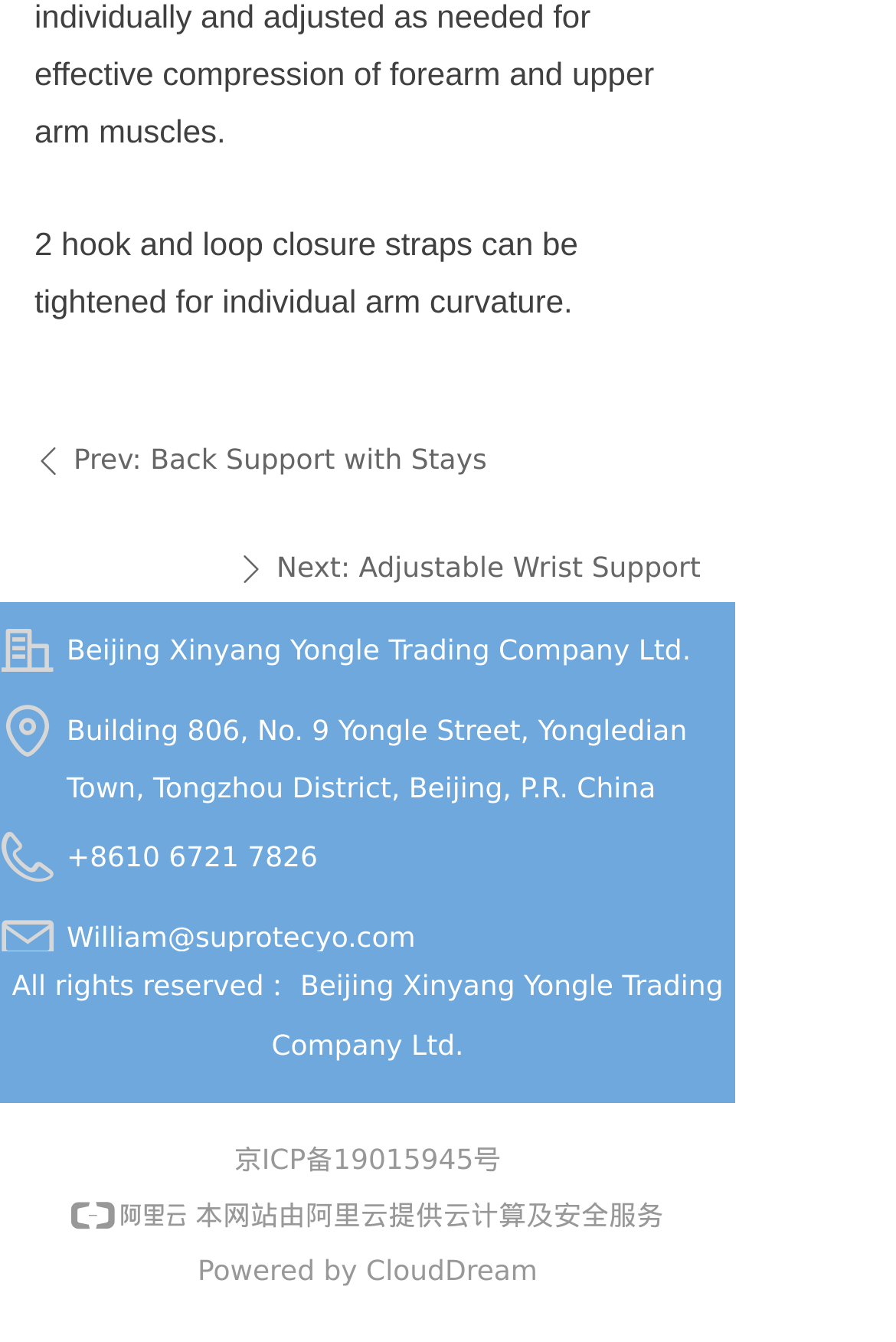Locate the bounding box coordinates of the area that needs to be clicked to fulfill the following instruction: "Contact William via email". The coordinates should be in the format of four float numbers between 0 and 1, namely [left, top, right, bottom].

[0.013, 0.682, 0.821, 0.724]